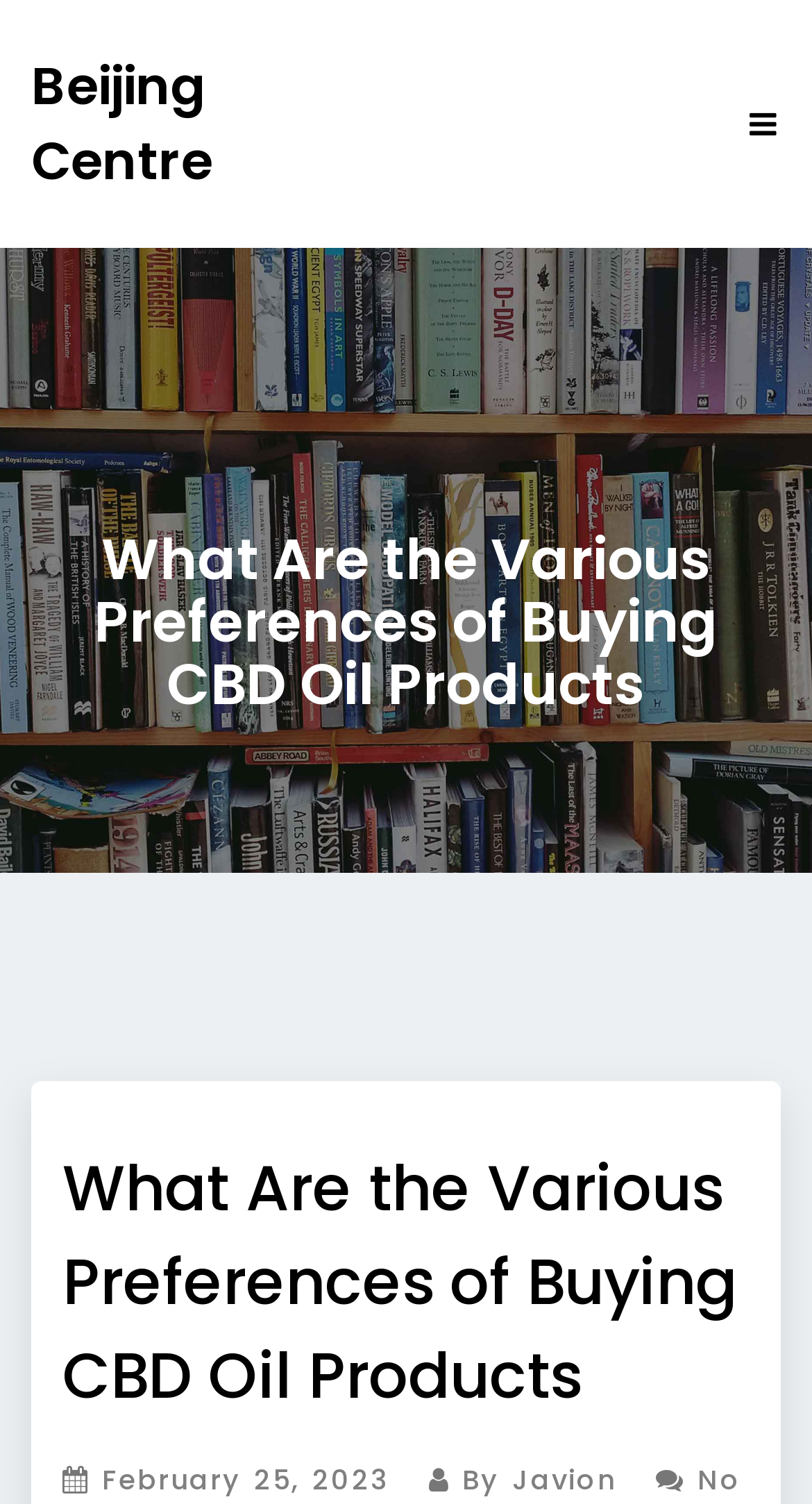Explain in detail what is displayed on the webpage.

The webpage is about discussing the various preferences of buying CBD oil products. At the top left, there is a link to "Beijing Centre". Next to it, on the top right, there is a social media icon represented by a Unicode character. 

Below the social media icon, there is a main heading that reads "What Are the Various Preferences of Buying CBD Oil Products". This heading is repeated again at the bottom of the page, but with a slightly different position. 

At the bottom left of the page, there is a timestamp showing the date "February 25, 2023". Next to the timestamp, there is a text "By Javion", indicating the author of the content.